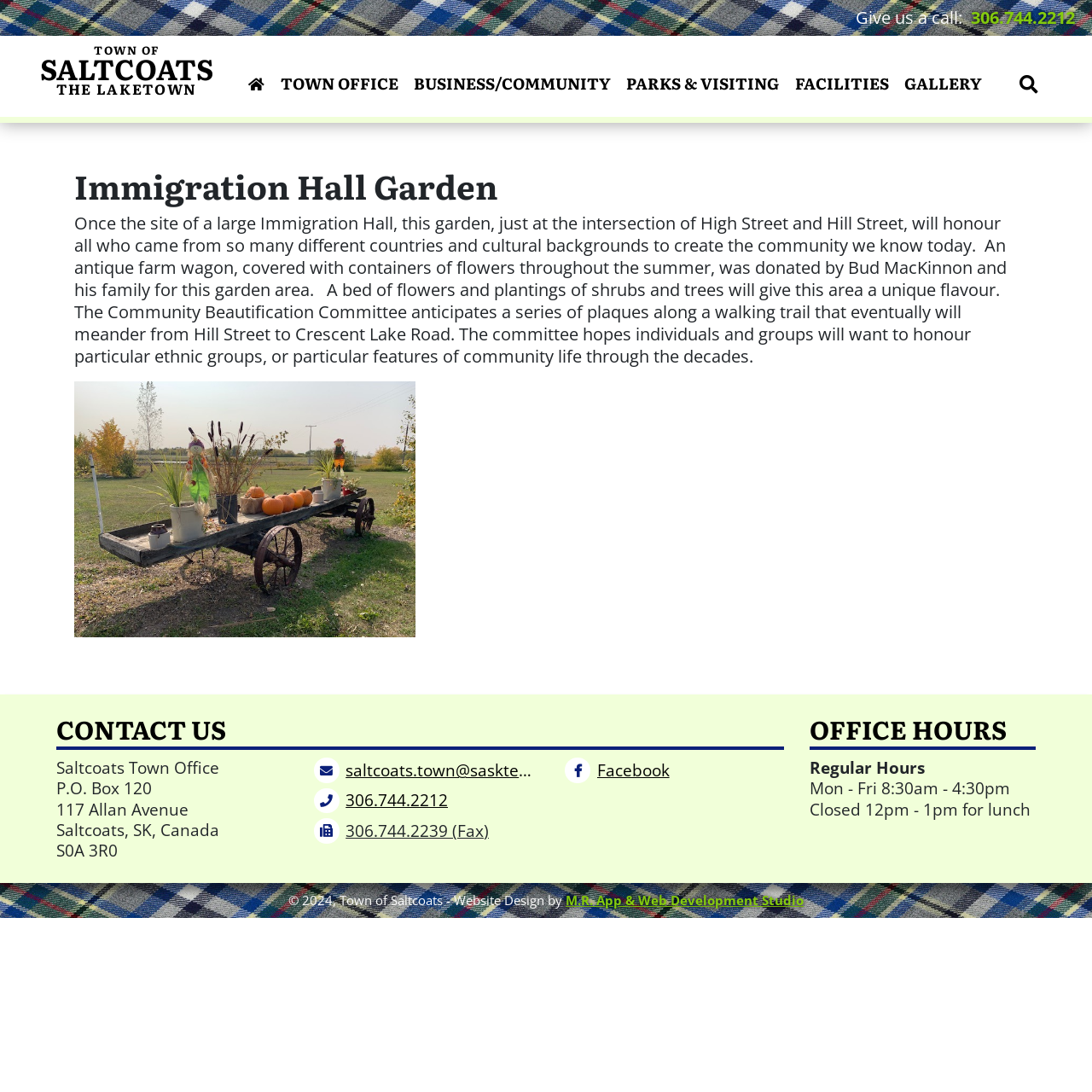Please answer the following question using a single word or phrase: 
What is the name of the town office?

Saltcoats Town Office